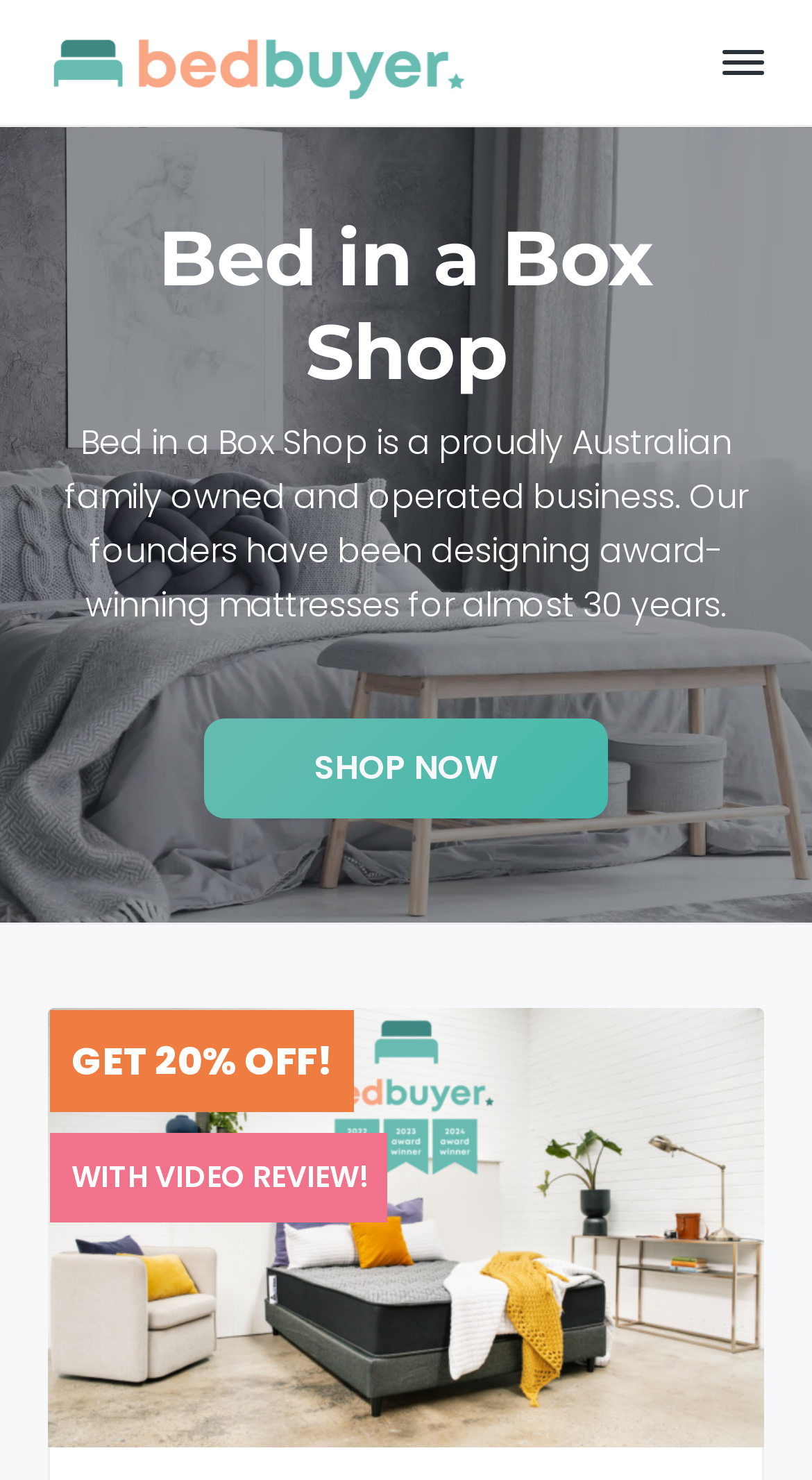What is the name of the business?
Please respond to the question with a detailed and informative answer.

I found the answer by looking at the heading element with the text 'Bed in a Box Shop' which is located at the top of the webpage, indicating that it is the name of the business.